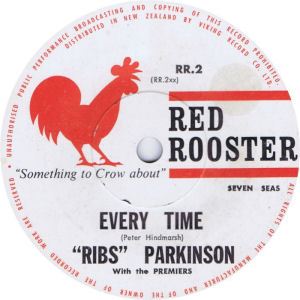Break down the image and describe each part extensively.

The image features a vintage record label from the New Zealand music scene, specifically for the single "Every Time" performed by "Ribs" Parkinson and featuring the group, The Premiers. The label prominently displays the name "RED ROOSTER" at the top, along with the record number RR.2. The design includes a distinct illustration of a rooster, symbolizing the label's branding with the phrase "Something to Crow About" beneath it. The bottom section highlights the title "EVERY TIME" along with the artist's name and mentions that it features The Premiers. This record represents a notable moment in New Zealand's musical history, as The Premiers were renowned for their contributions to the rock and roll genre during the early 1960s.